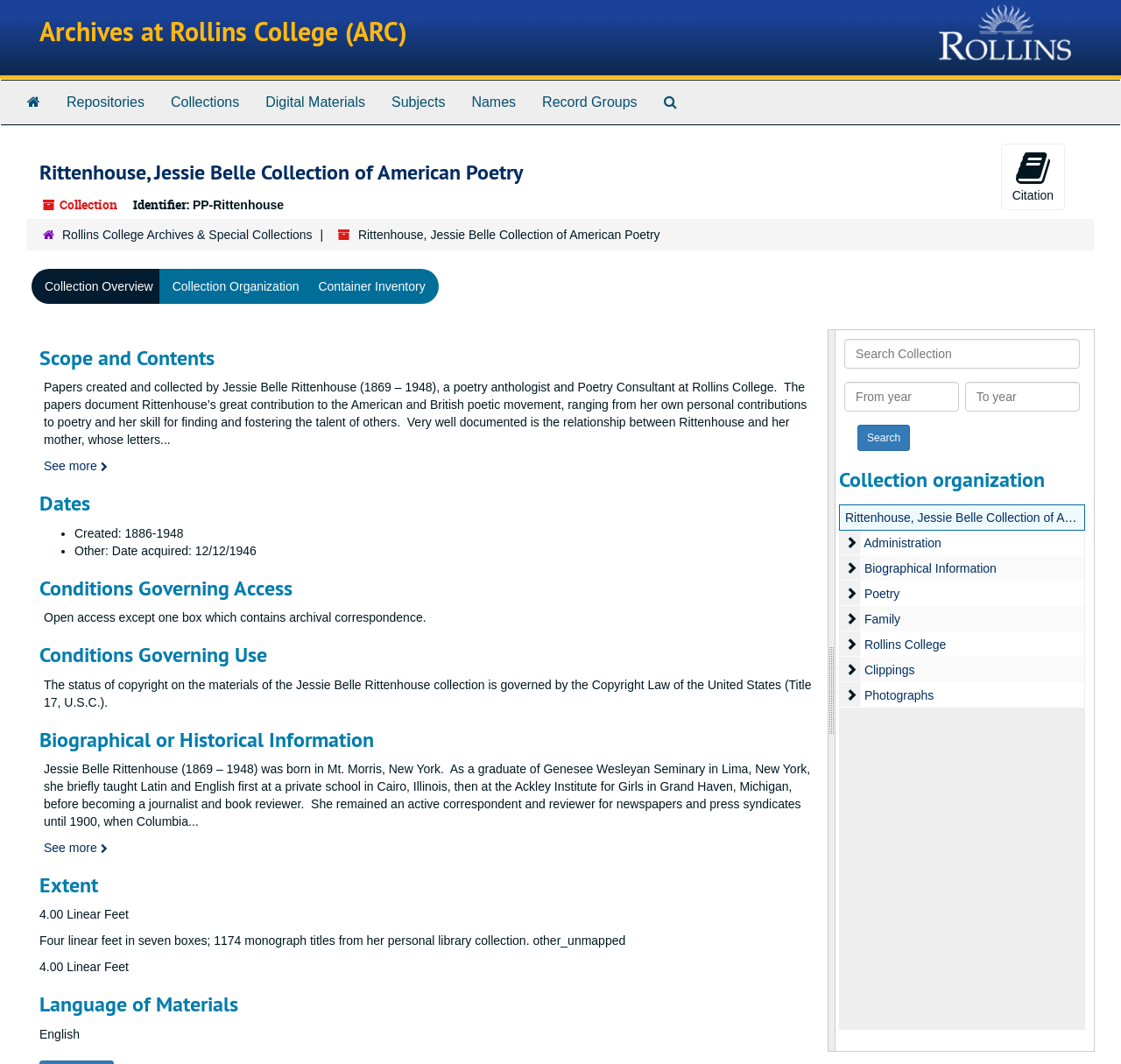Provide a short, one-word or phrase answer to the question below:
What is the name of the institution that archives the collection?

Rollins College Archives & Special Collections